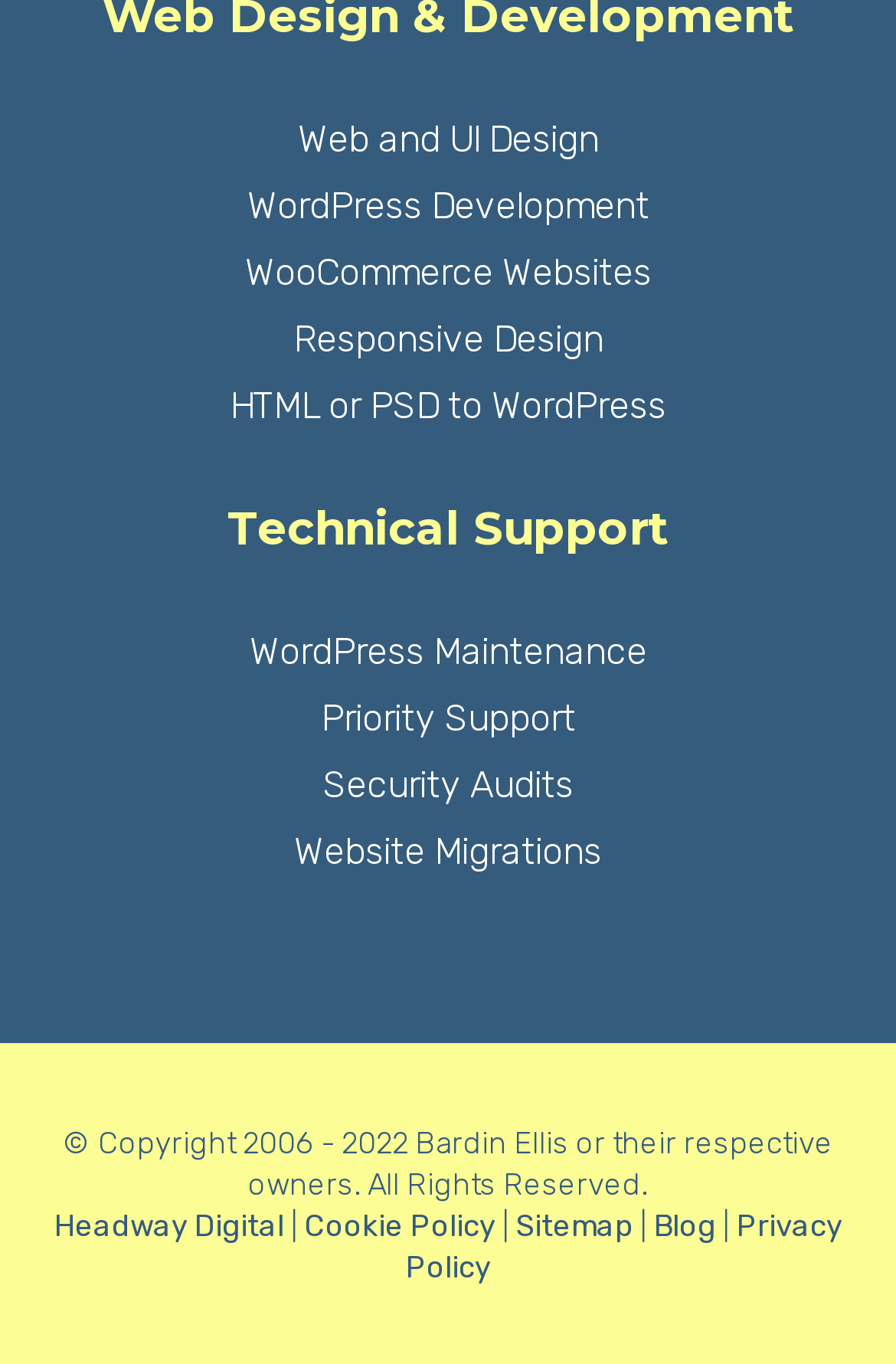Find the bounding box coordinates for the UI element that matches this description: "WordPress Development".

[0.276, 0.134, 0.724, 0.166]